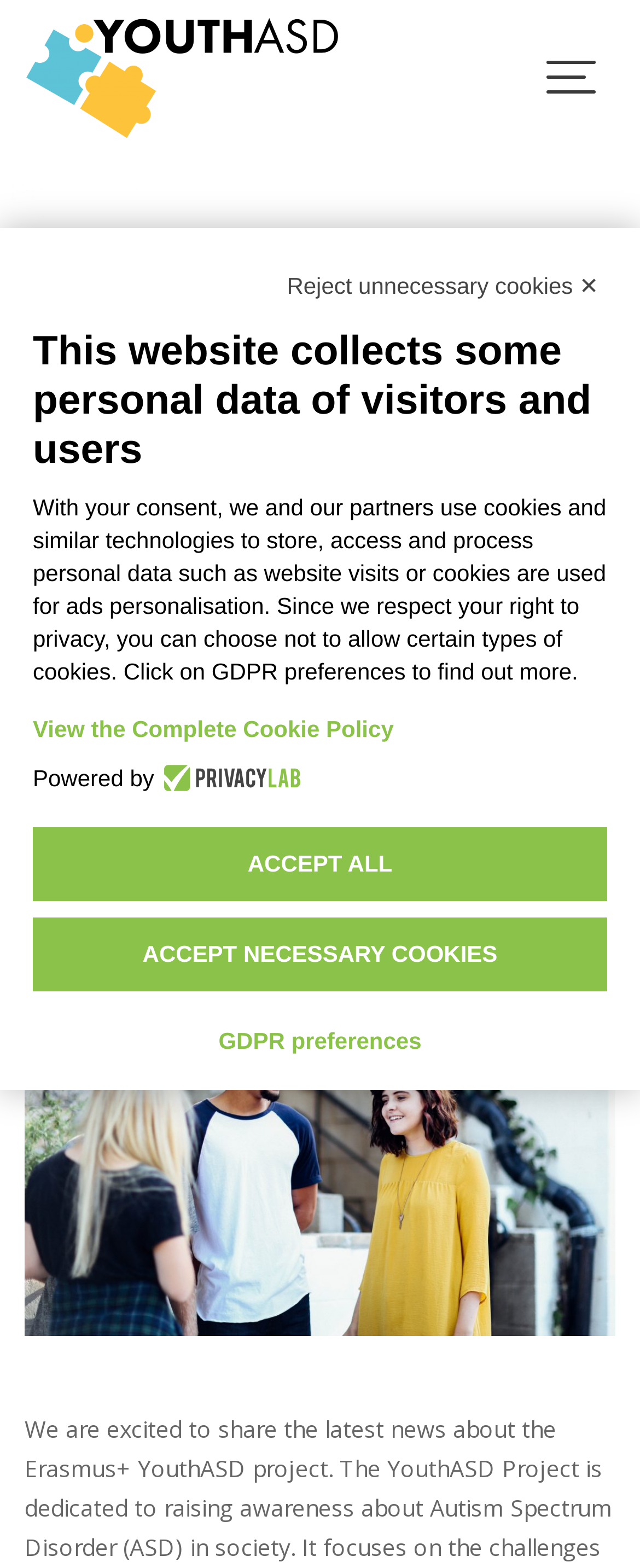What is the text on the top-left corner of the webpage?
Refer to the image and provide a one-word or short phrase answer.

Youth ASD